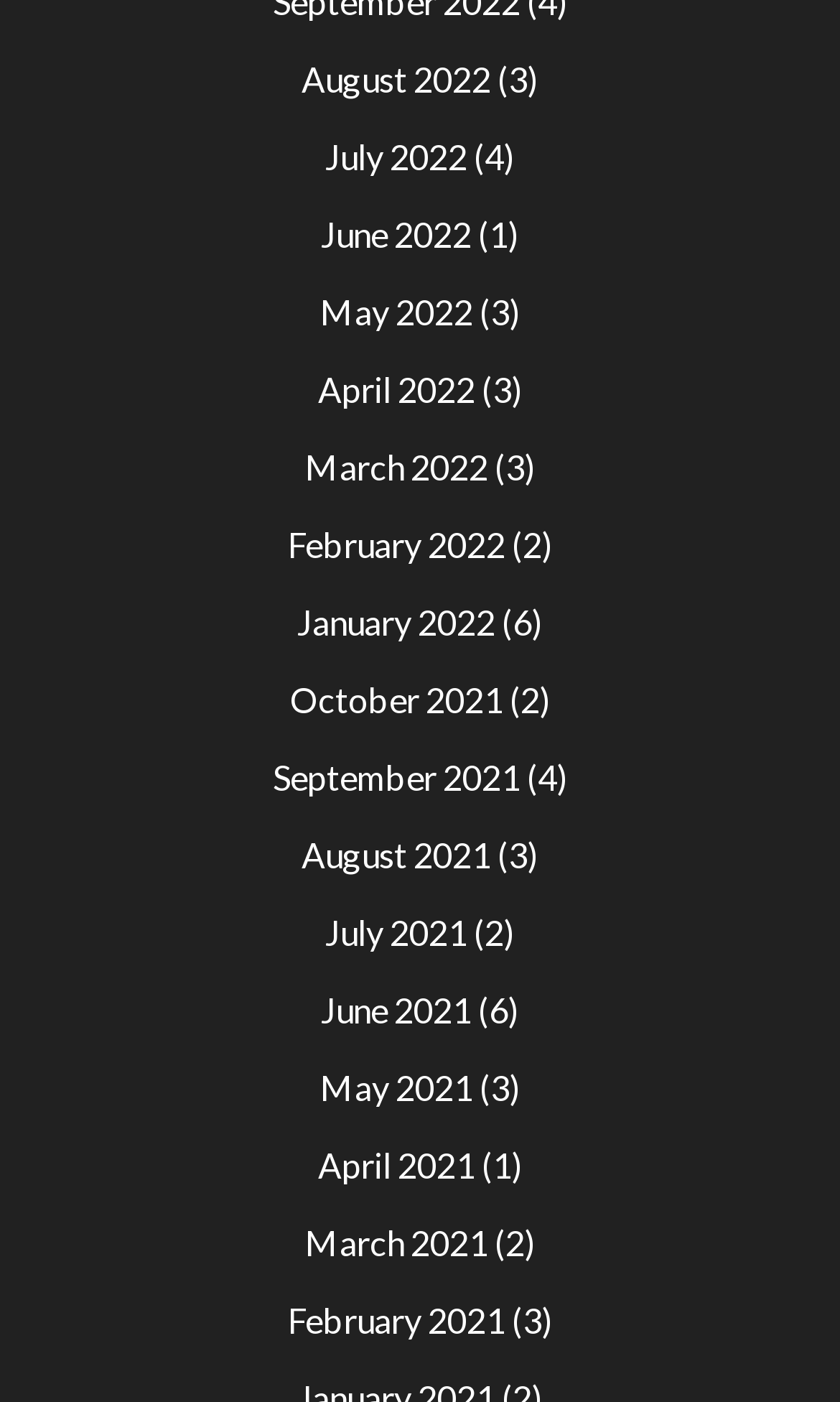Utilize the information from the image to answer the question in detail:
How many months are listed on the webpage?

I counted the number of link elements with month names, starting from August 2022 to February 2021, and found 18 months listed on the webpage.